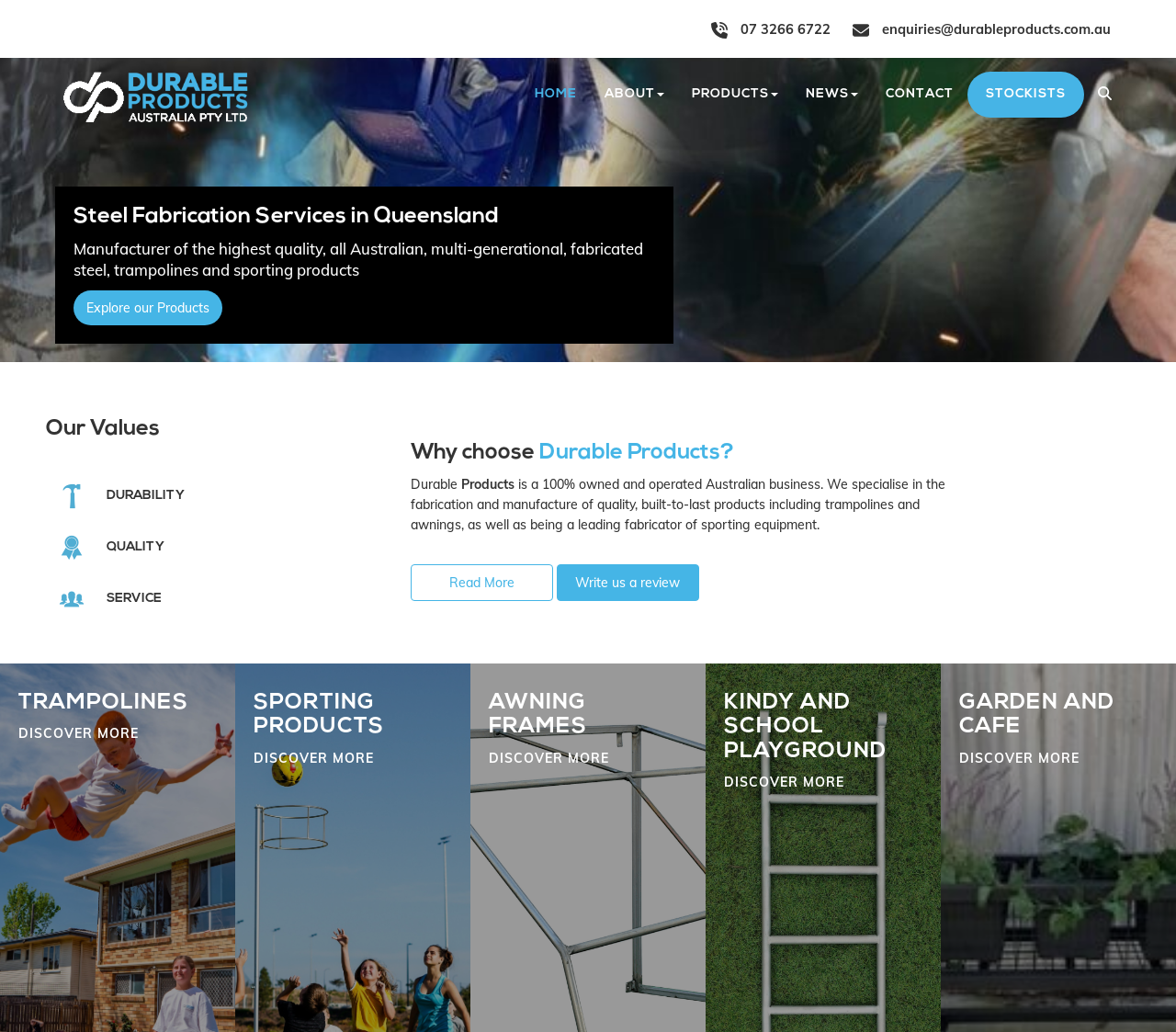Summarize the webpage comprehensively, mentioning all visible components.

The webpage is about Durable Products Australia Pty Ltd, a professional steel manufacturer in Queensland. At the top, there is a navigation menu with links to different sections of the website, including "HOME", "ABOUT", "PRODUCTS", "NEWS", "CONTACT", and "STOCKISTS". 

Below the navigation menu, there is a heading that reads "Steel Fabrication Services in Queensland". Next to it, there is a brief description of the company, stating that they manufacture high-quality, all-Australian, multi-generational, fabricated steel, trampolines, and sporting products. 

There is a call-to-action button "Explore our Products" located below the company description. 

Further down, there are three headings that highlight the company's values: "DURABILITY", "QUALITY", and "SERVICE". 

The webpage also features a section titled "Our Values" with a heading "Why choose Durable Products?" followed by a paragraph of text that describes the company as a 100% owned and operated Australian business specializing in the fabrication and manufacture of quality products. 

There are two buttons, "Read More" and "Write us a review", located below the company description. 

On the left side of the webpage, there are several links to specific product categories, including "TRAMPOLINES", "SPORTING PRODUCTS", "AWNING FRAMES", "KINDY AND SCHOOL PLAYGROUND", and "GARDEN AND CAFE", each with a "DISCOVER MORE" link below it.